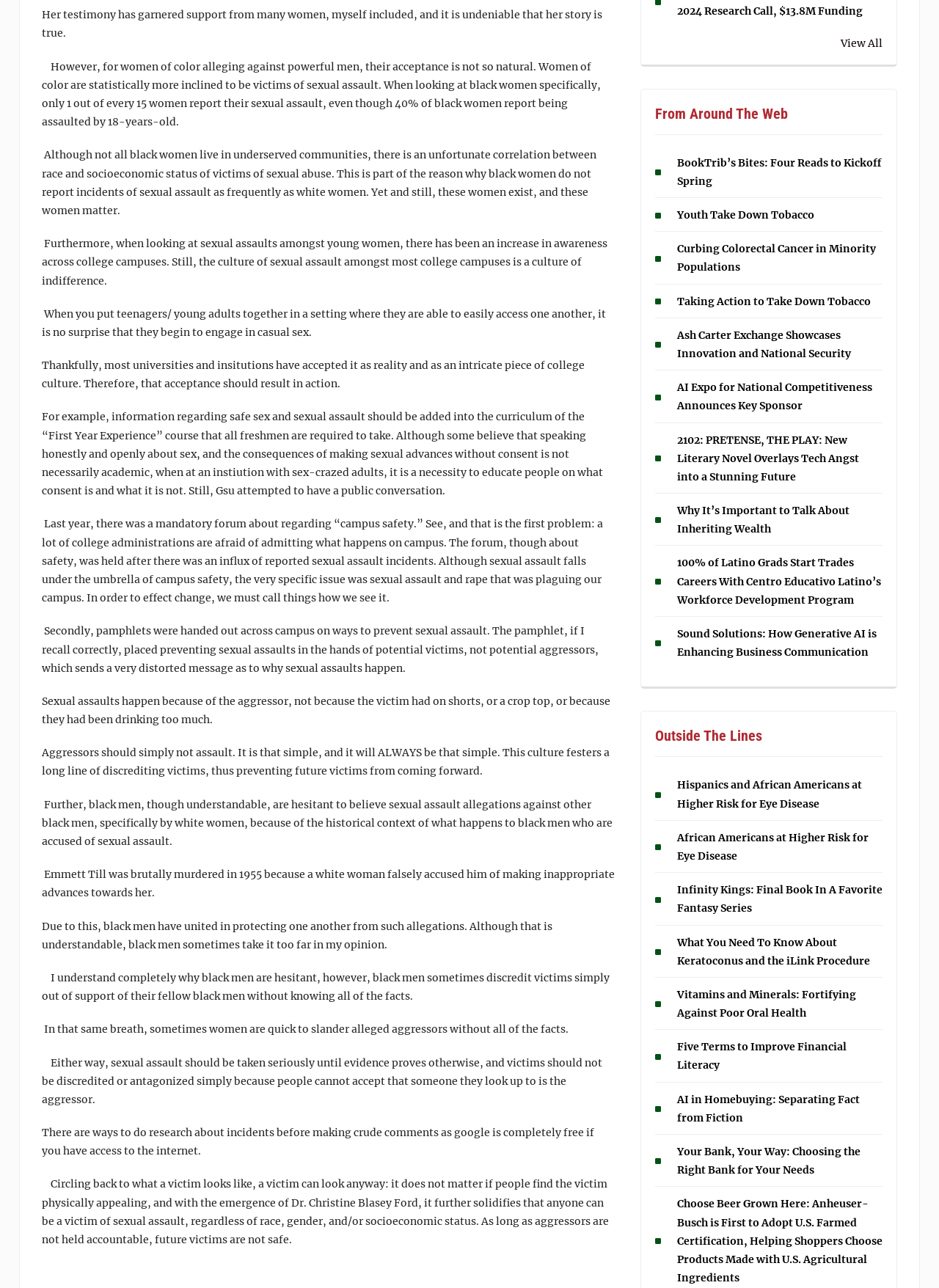Specify the bounding box coordinates of the element's area that should be clicked to execute the given instruction: "Learn about Curbing Colorectal Cancer in Minority Populations". The coordinates should be four float numbers between 0 and 1, i.e., [left, top, right, bottom].

[0.721, 0.188, 0.933, 0.213]